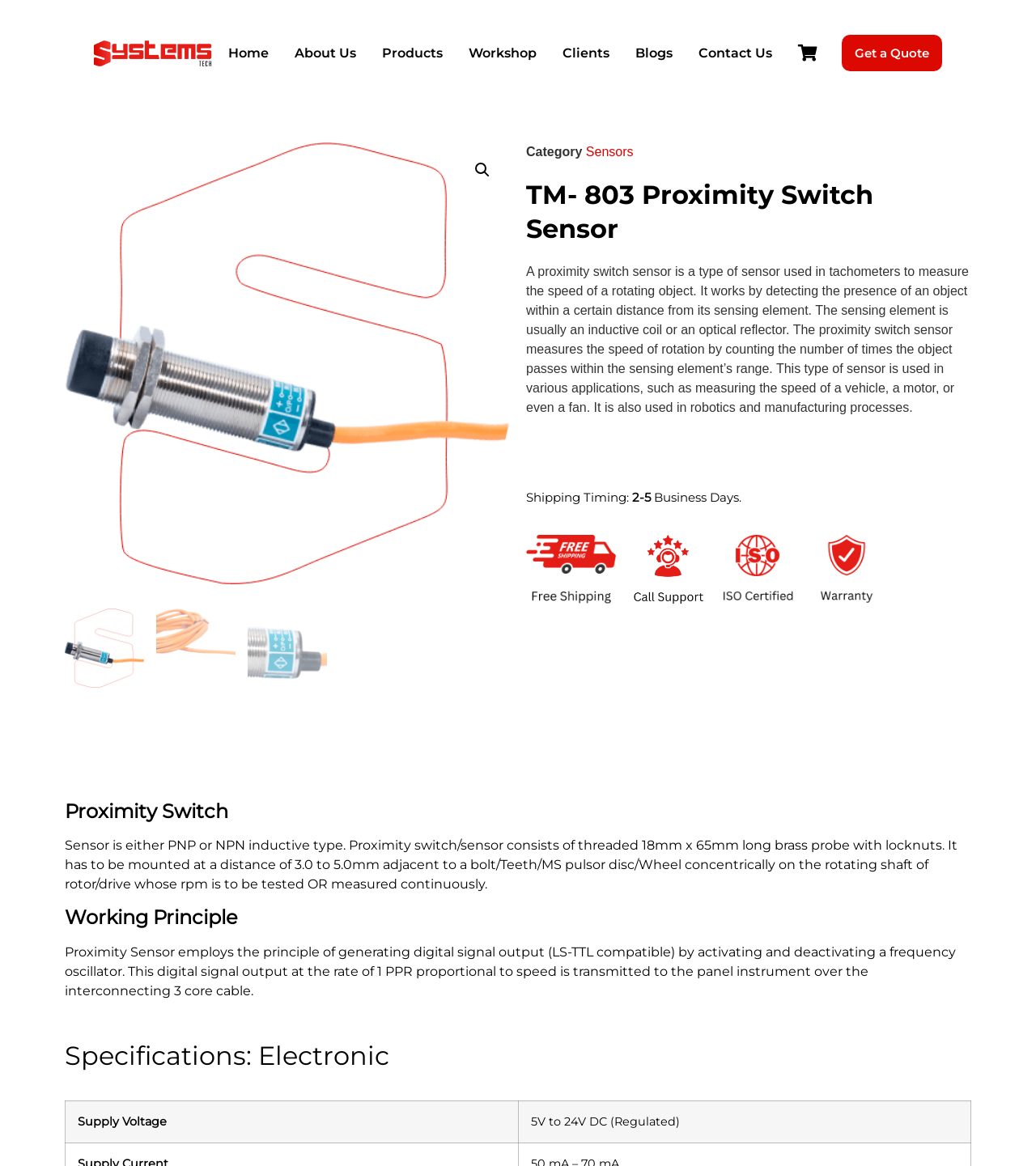Locate the bounding box coordinates of the element to click to perform the following action: 'Click Systems Logo'. The coordinates should be given as four float values between 0 and 1, in the form of [left, top, right, bottom].

[0.09, 0.033, 0.207, 0.058]